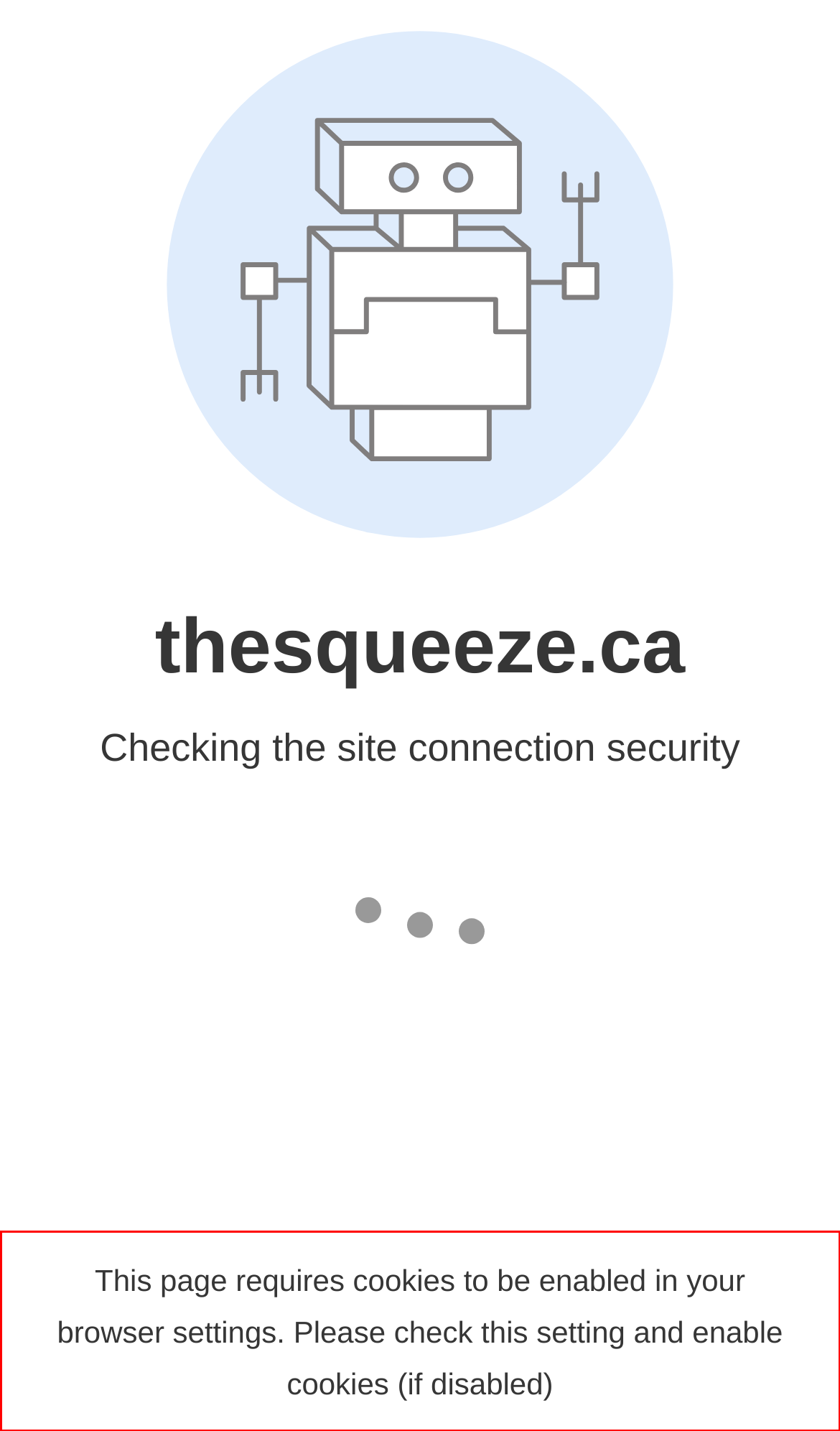In the screenshot of the webpage, find the red bounding box and perform OCR to obtain the text content restricted within this red bounding box.

This page requires cookies to be enabled in your browser settings. Please check this setting and enable cookies (if disabled)